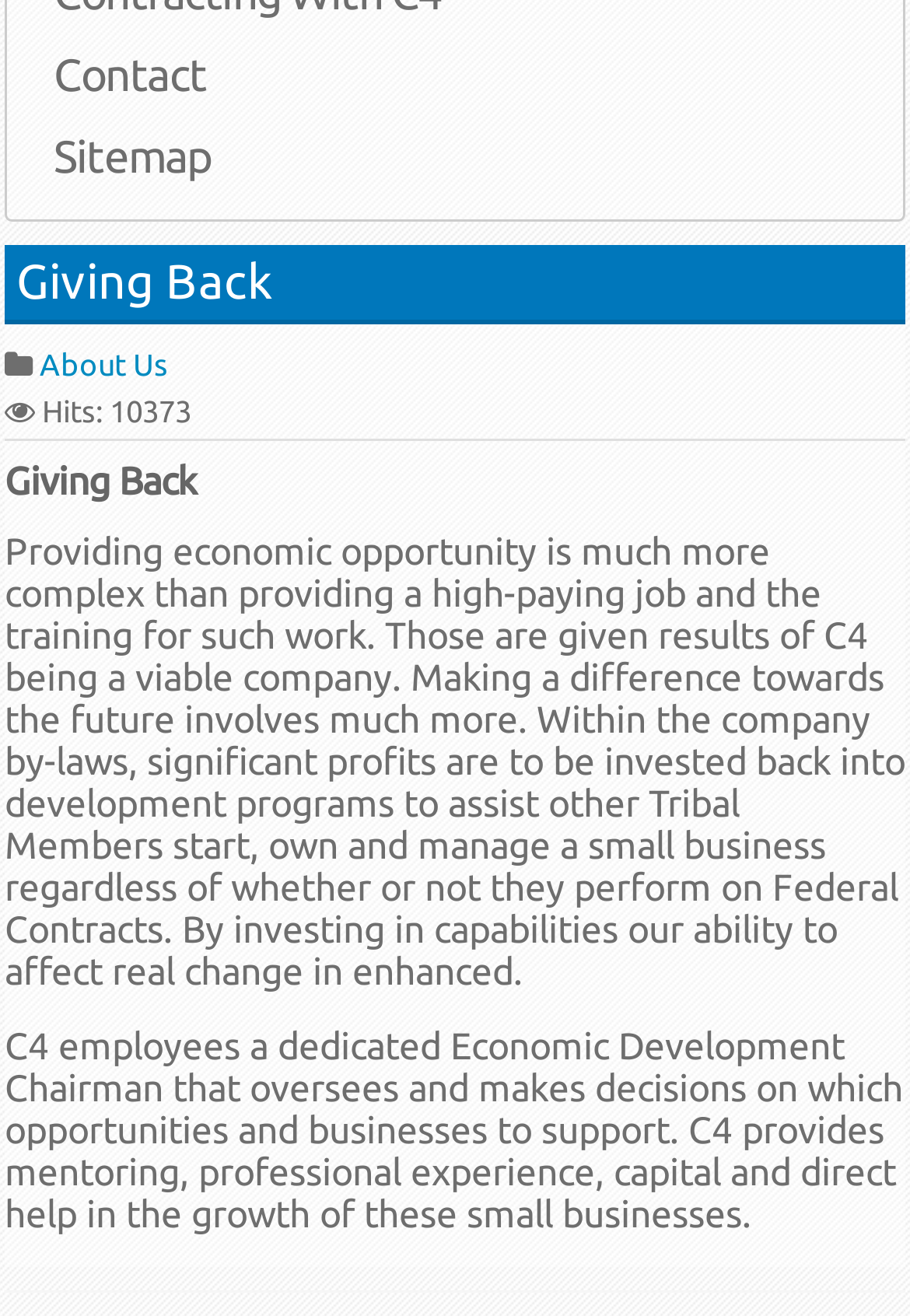Please determine the bounding box coordinates for the UI element described here. Use the format (top-left x, top-left y, bottom-right x, bottom-right y) with values bounded between 0 and 1: Giving Back

[0.018, 0.194, 0.995, 0.236]